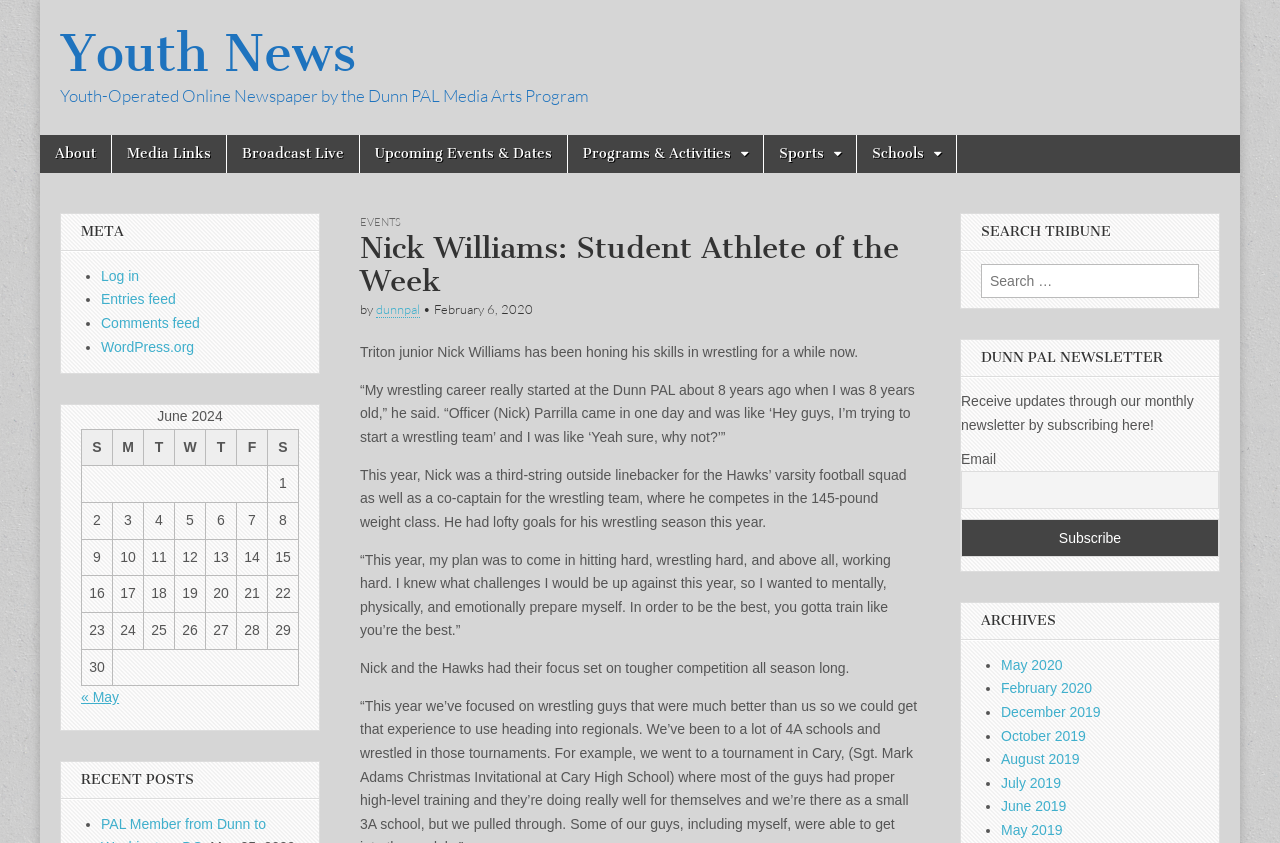Given the element description "December 2019" in the screenshot, predict the bounding box coordinates of that UI element.

[0.782, 0.835, 0.86, 0.854]